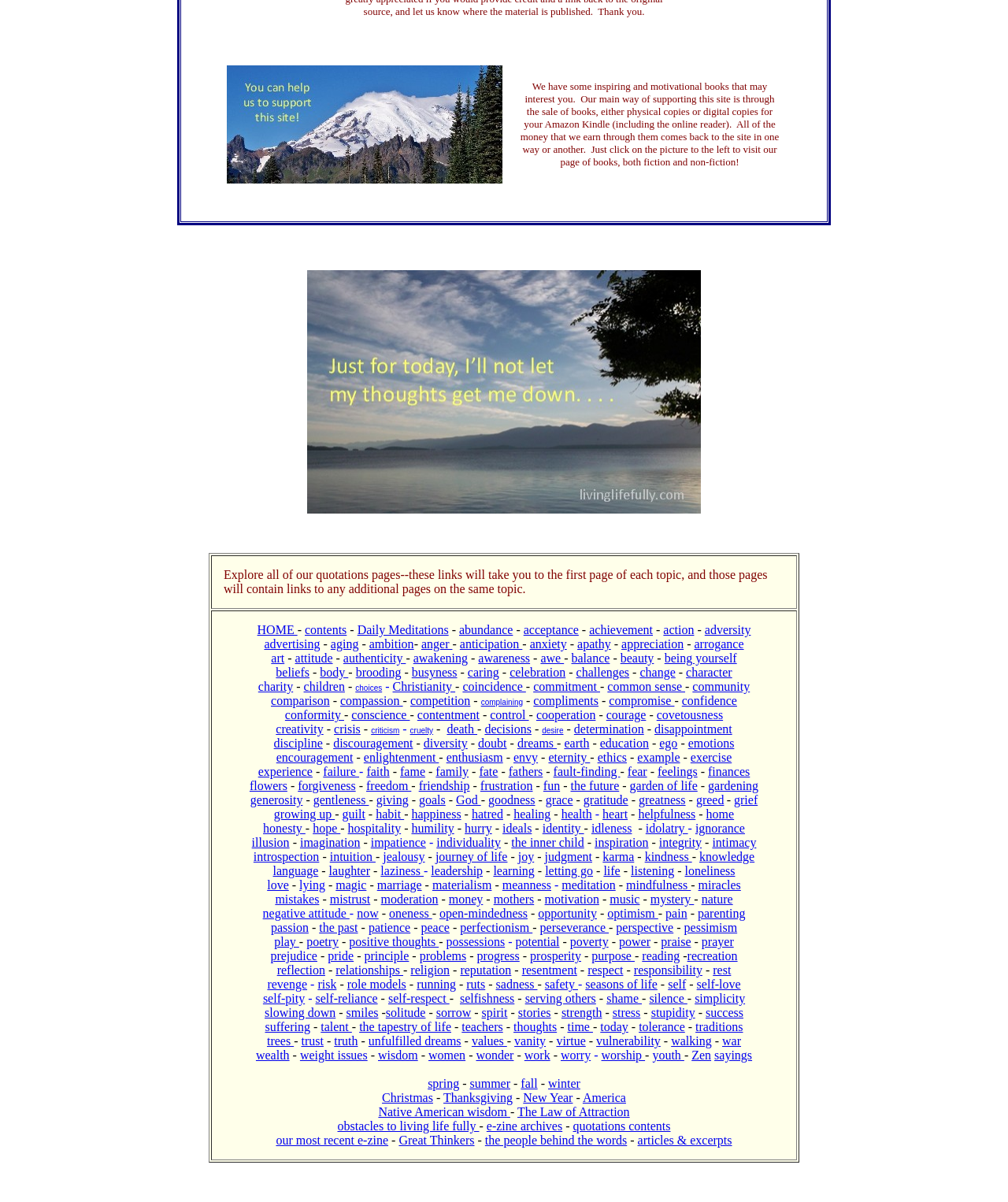Can you identify the bounding box coordinates of the clickable region needed to carry out this instruction: 'Check the image on the left'? The coordinates should be four float numbers within the range of 0 to 1, stated as [left, top, right, bottom].

[0.225, 0.054, 0.499, 0.153]